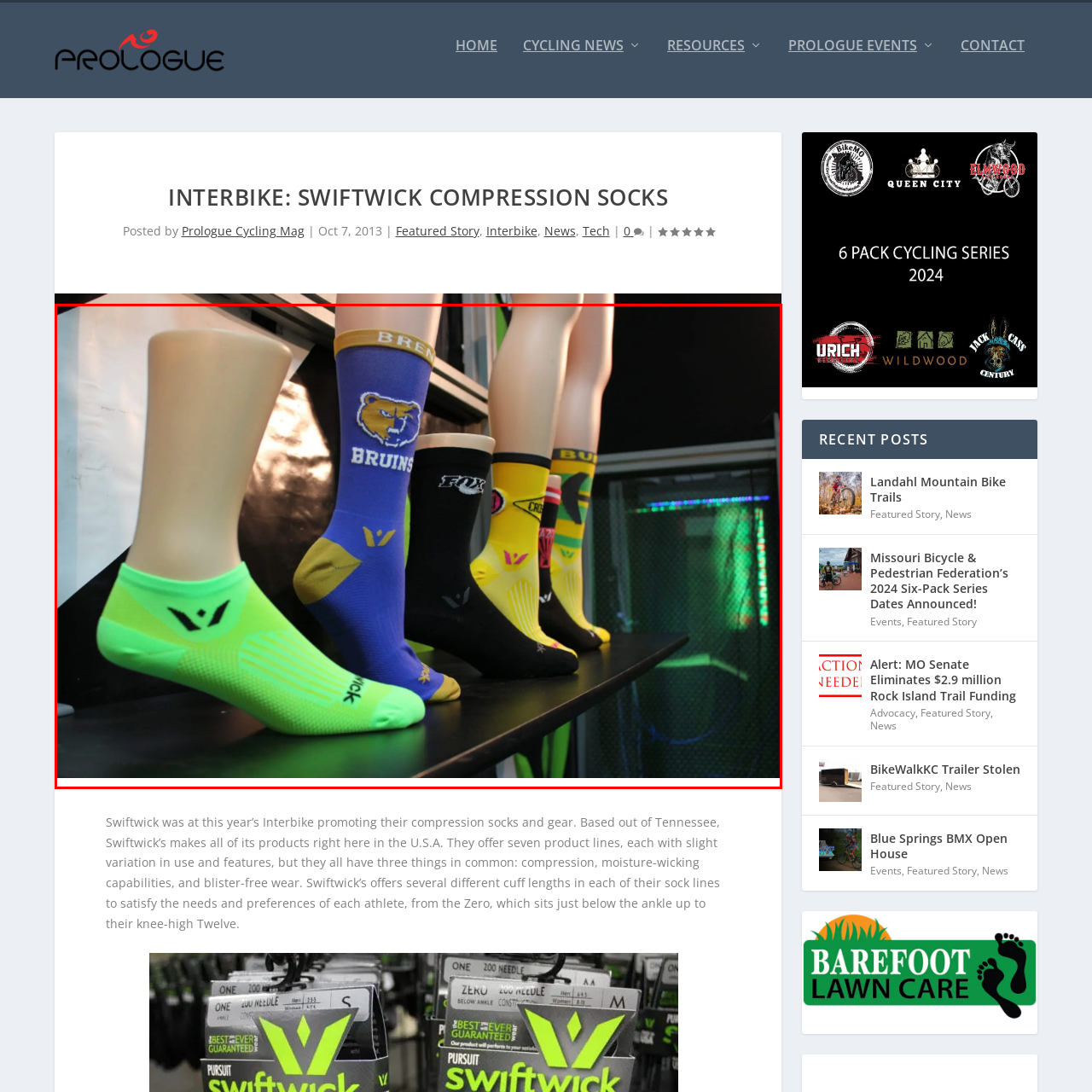Carefully scrutinize the image within the red border and generate a detailed answer to the following query, basing your response on the visual content:
What is the purpose of the mannequin feet?

The socks are positioned on mannequin feet, which suggests that the purpose of this display is to showcase how the socks fit and look on actual feet, highlighting their design and style.